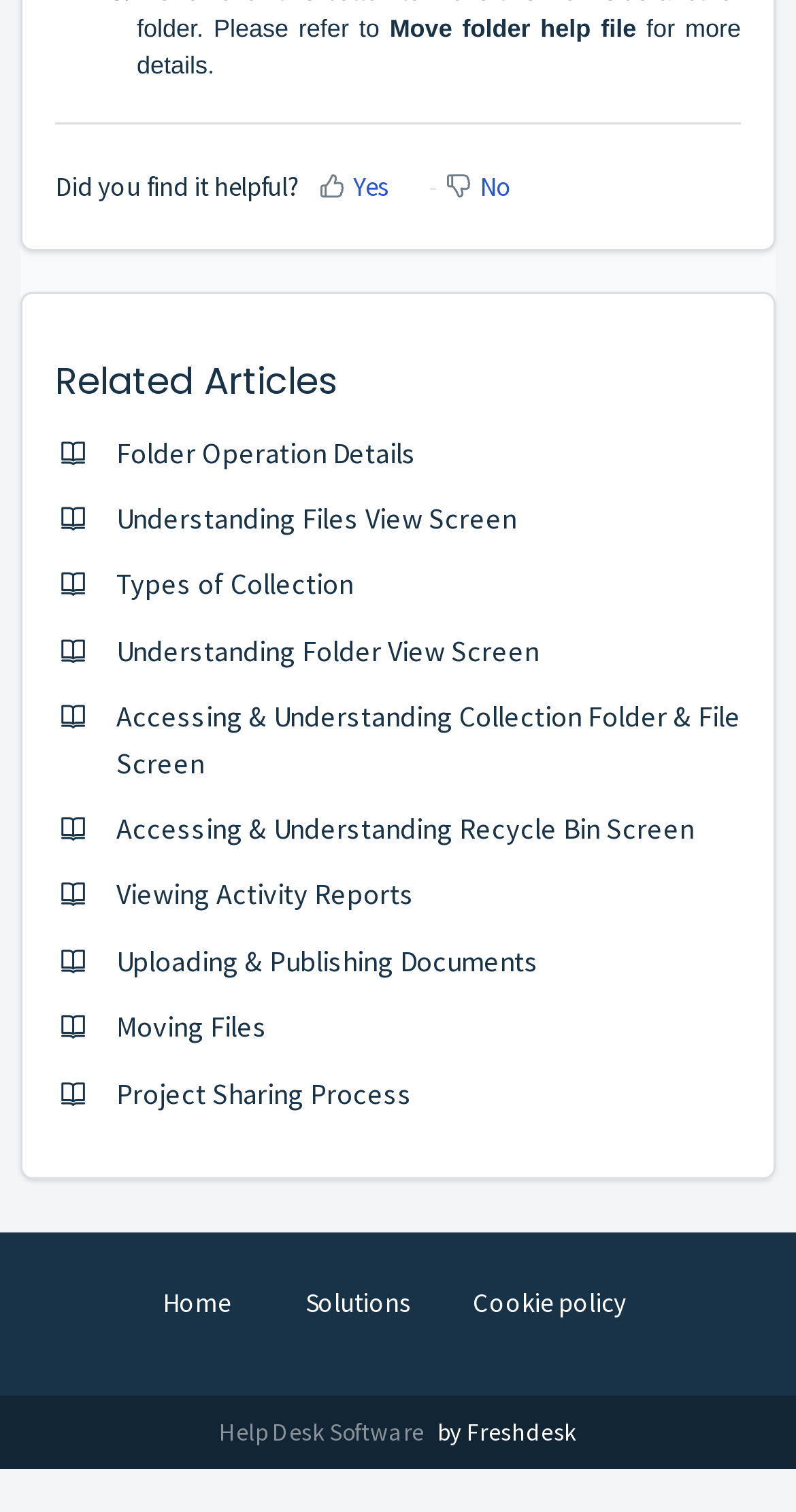Please identify the bounding box coordinates of the region to click in order to complete the given instruction: "click on Move folder help file". The coordinates should be four float numbers between 0 and 1, i.e., [left, top, right, bottom].

[0.489, 0.004, 0.799, 0.023]